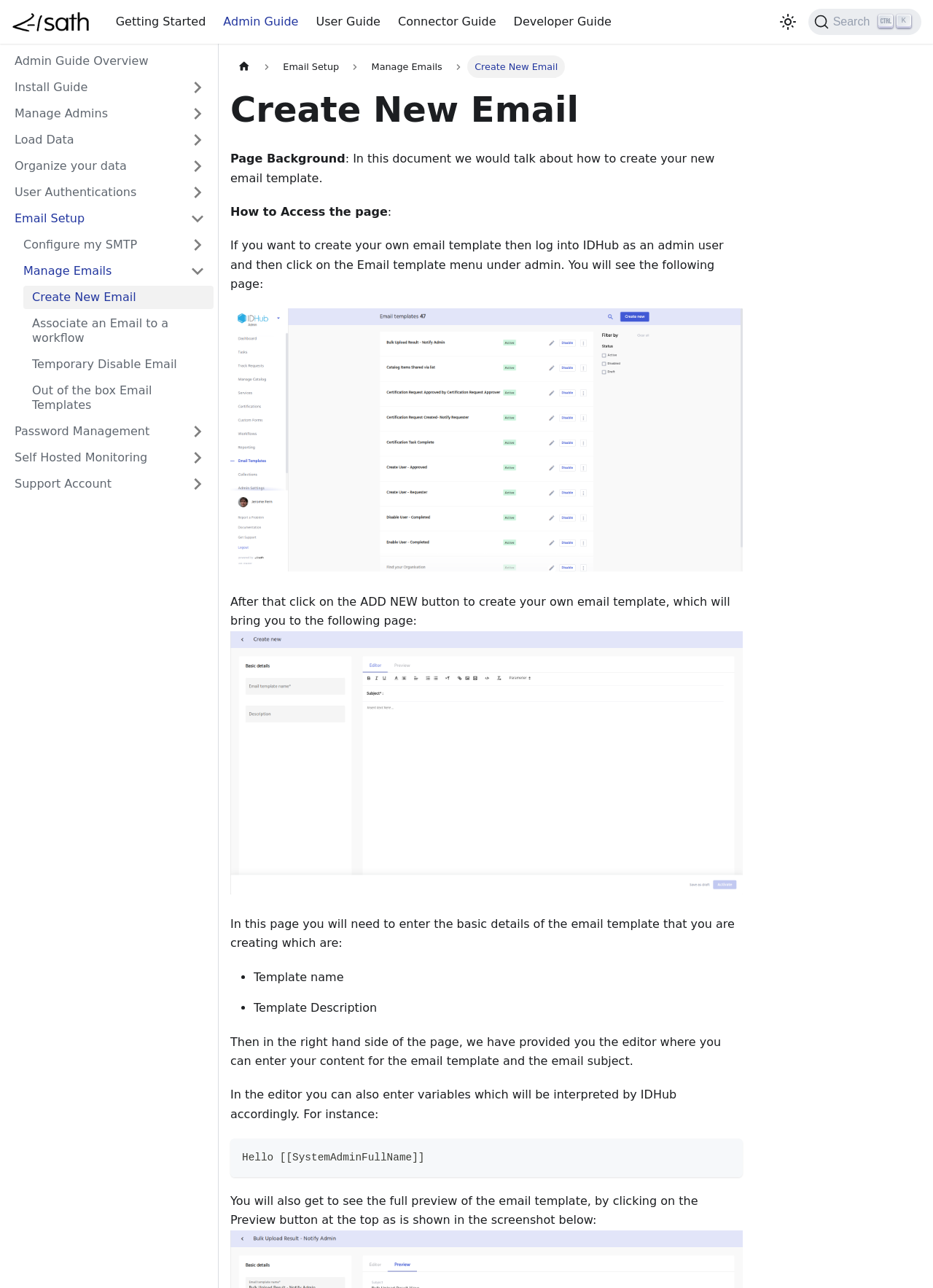Please identify the bounding box coordinates of the element that needs to be clicked to perform the following instruction: "Configure my SMTP".

[0.016, 0.181, 0.229, 0.199]